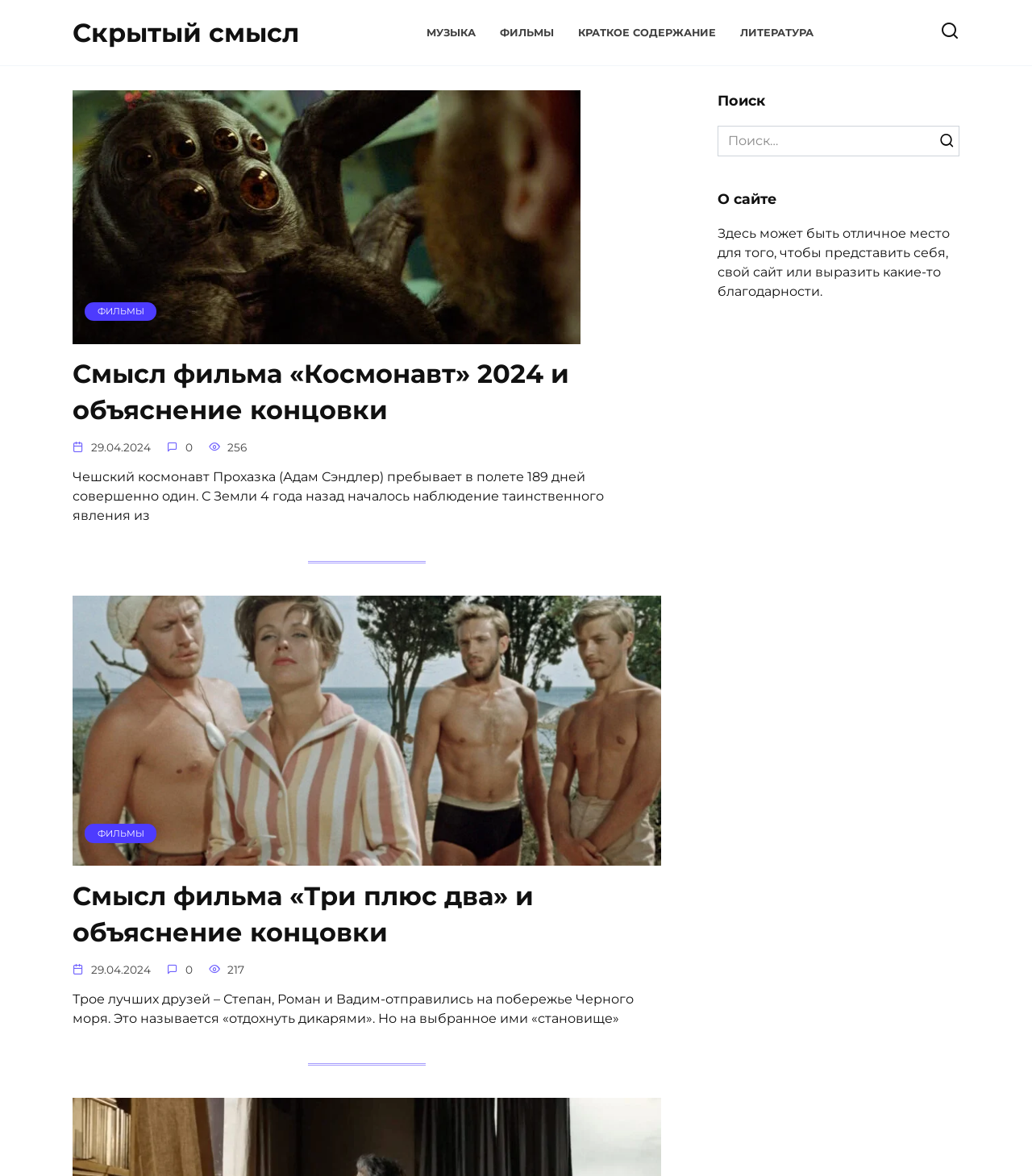Identify the coordinates of the bounding box for the element that must be clicked to accomplish the instruction: "Check the date of the article".

[0.088, 0.375, 0.146, 0.386]